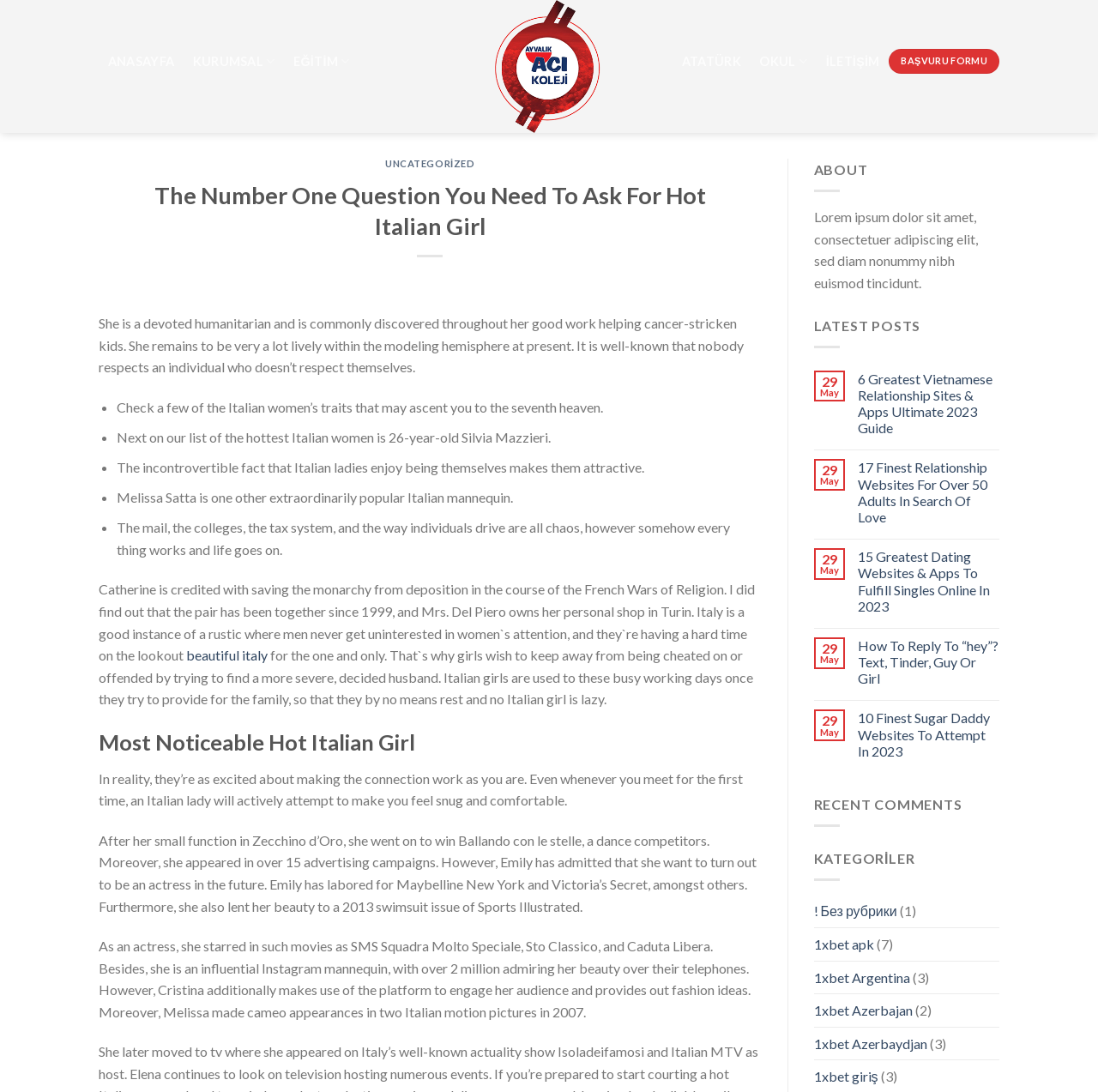Provide the bounding box for the UI element matching this description: "1xbet Azerbajan".

[0.741, 0.911, 0.831, 0.94]